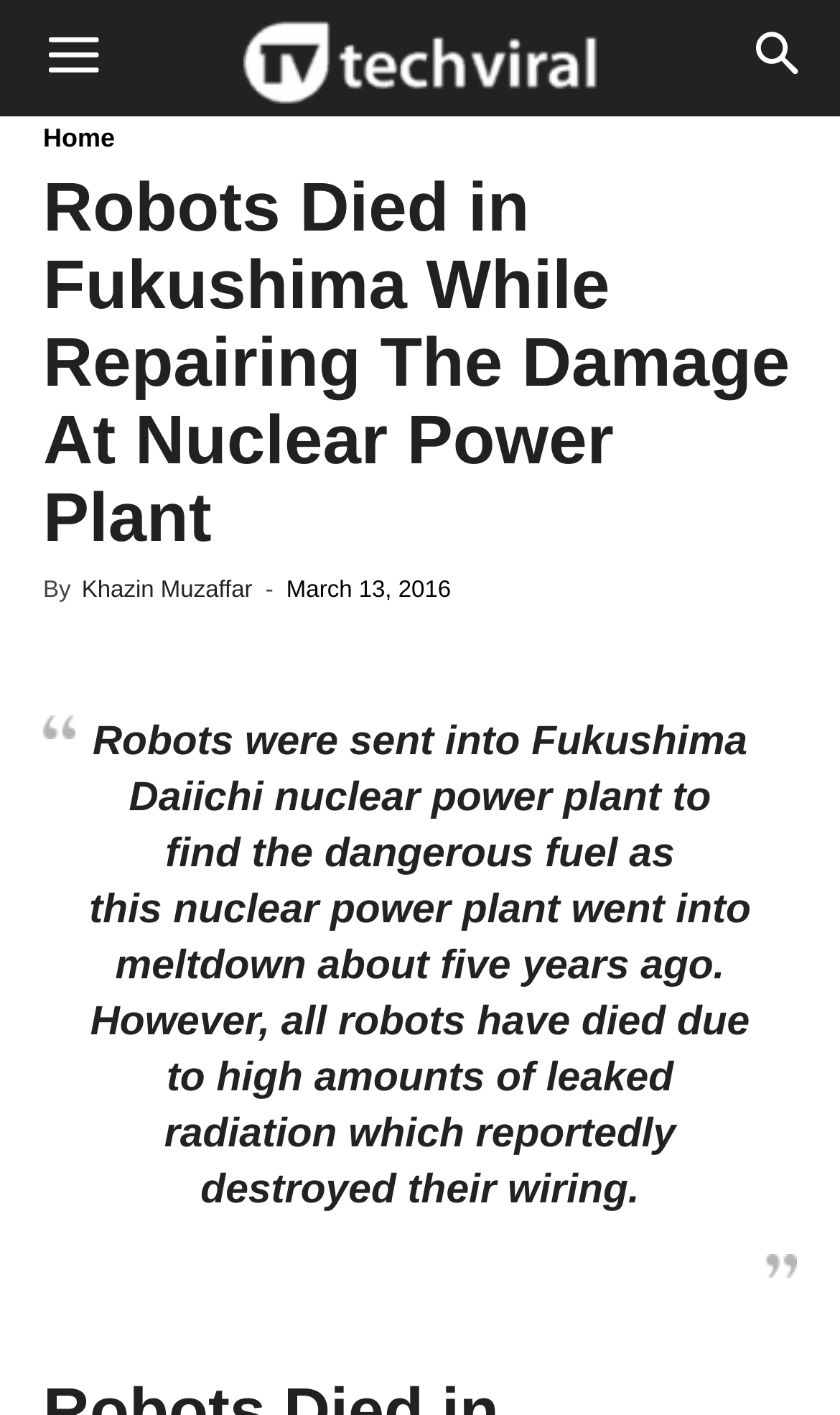Use one word or a short phrase to answer the question provided: 
When was the article published?

March 13, 2016